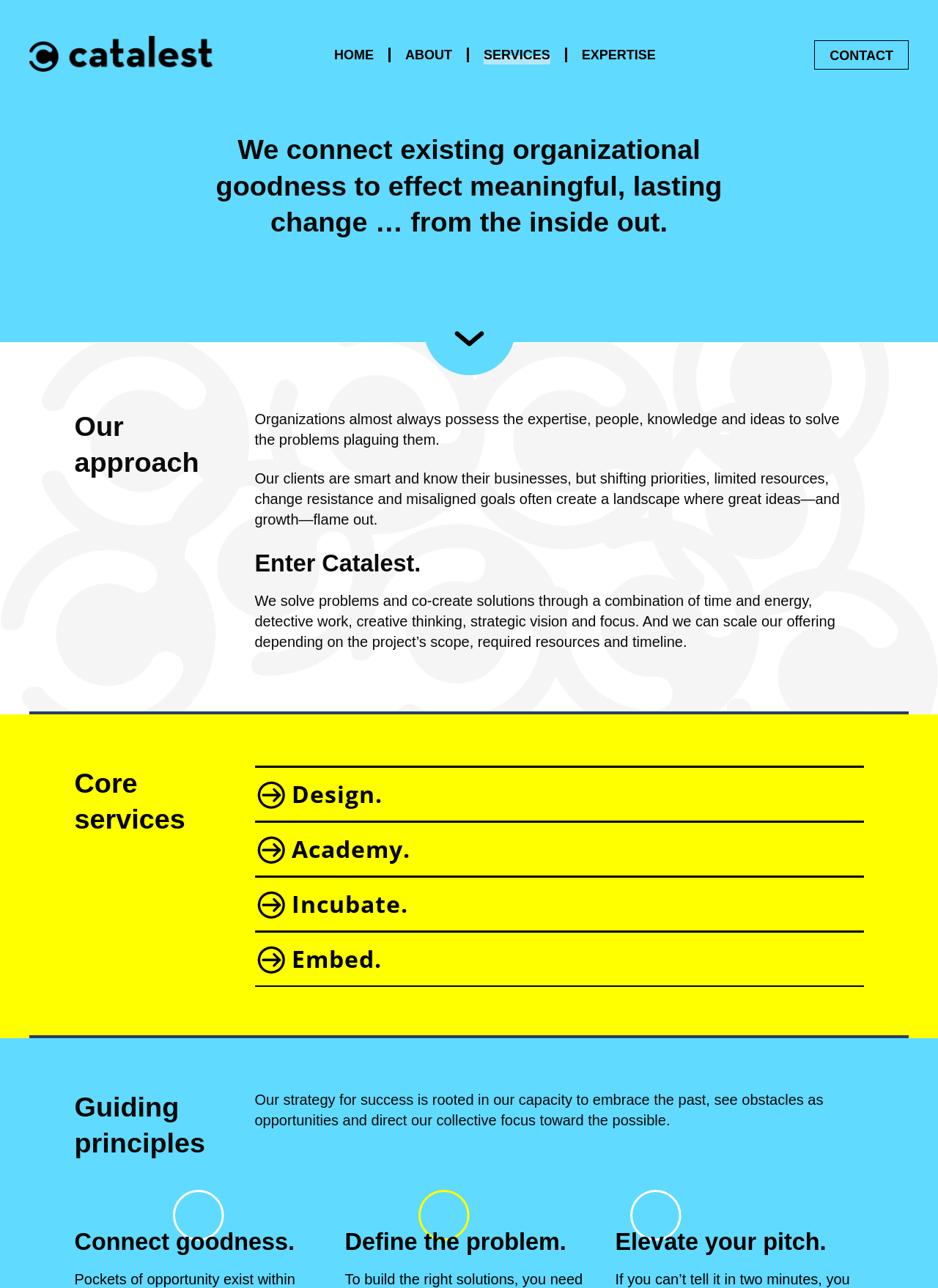Given the description: "ProjektmitarbeiterIn (m/w/d)", determine the bounding box coordinates of the UI element. The coordinates should be formatted as four float numbers between 0 and 1, [left, top, right, bottom].

None